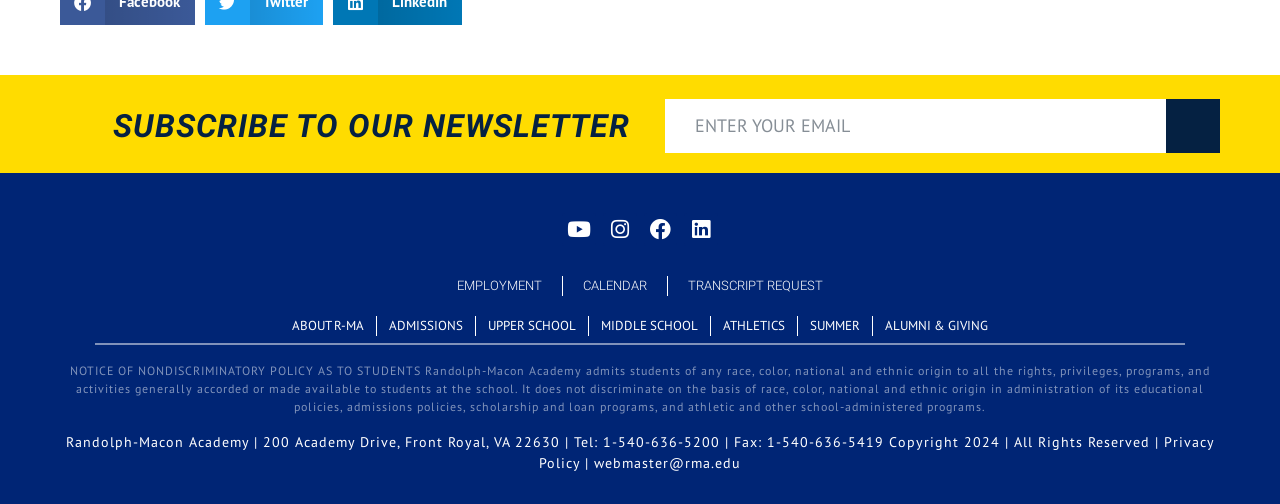How many links are present in the footer section of the webpage?
Examine the screenshot and reply with a single word or phrase.

3